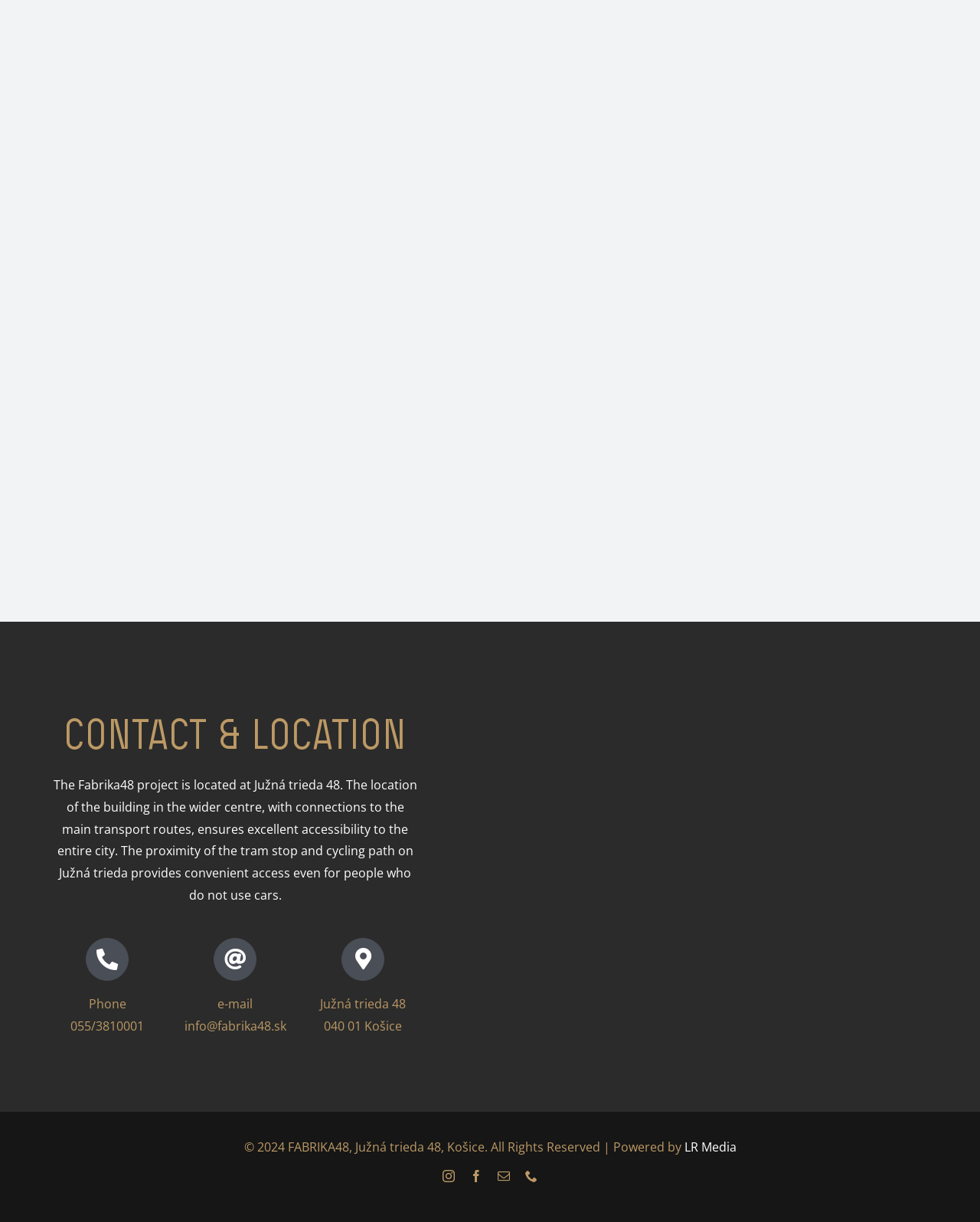Can you find the bounding box coordinates for the element to click on to achieve the instruction: "Send an email"?

[0.188, 0.833, 0.292, 0.846]